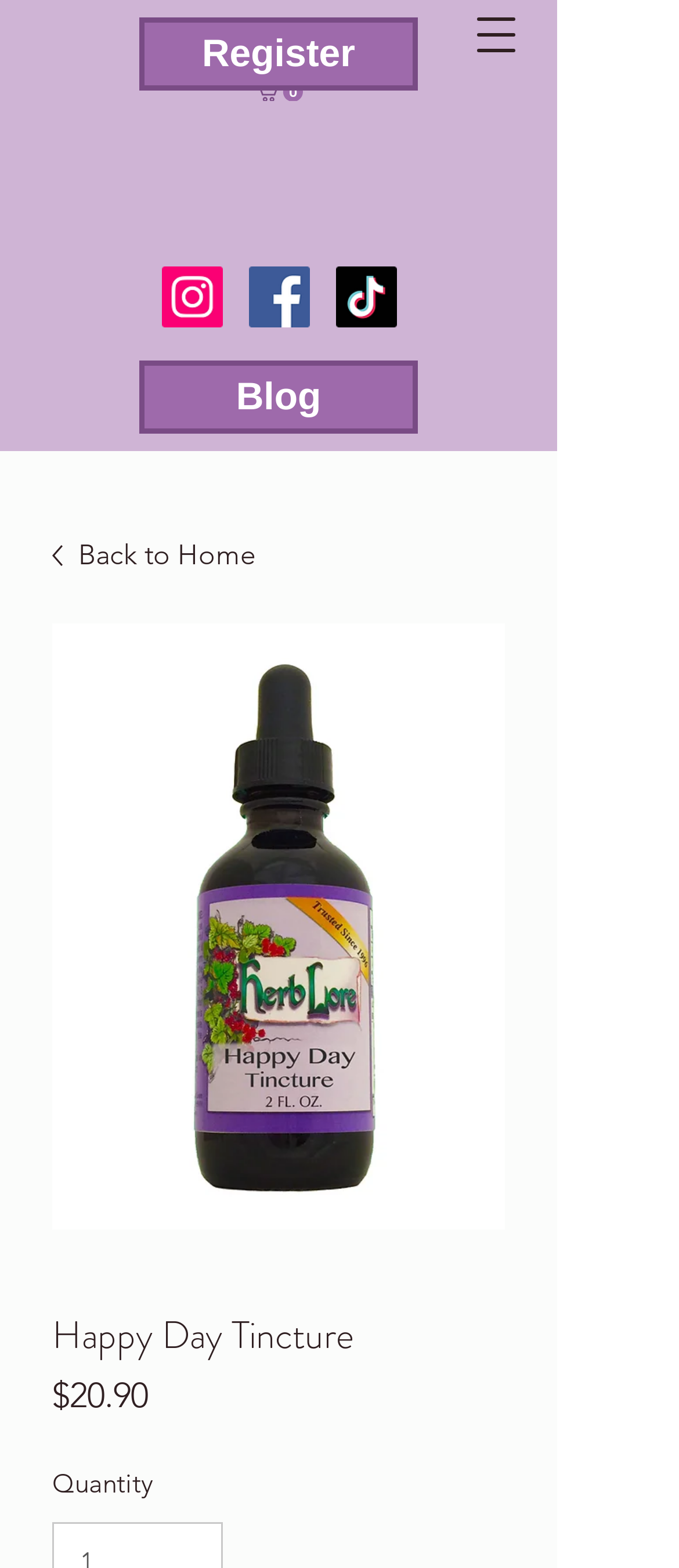Extract the bounding box coordinates for the HTML element that matches this description: "Back to Home". The coordinates should be four float numbers between 0 and 1, i.e., [left, top, right, bottom].

[0.077, 0.338, 0.744, 0.371]